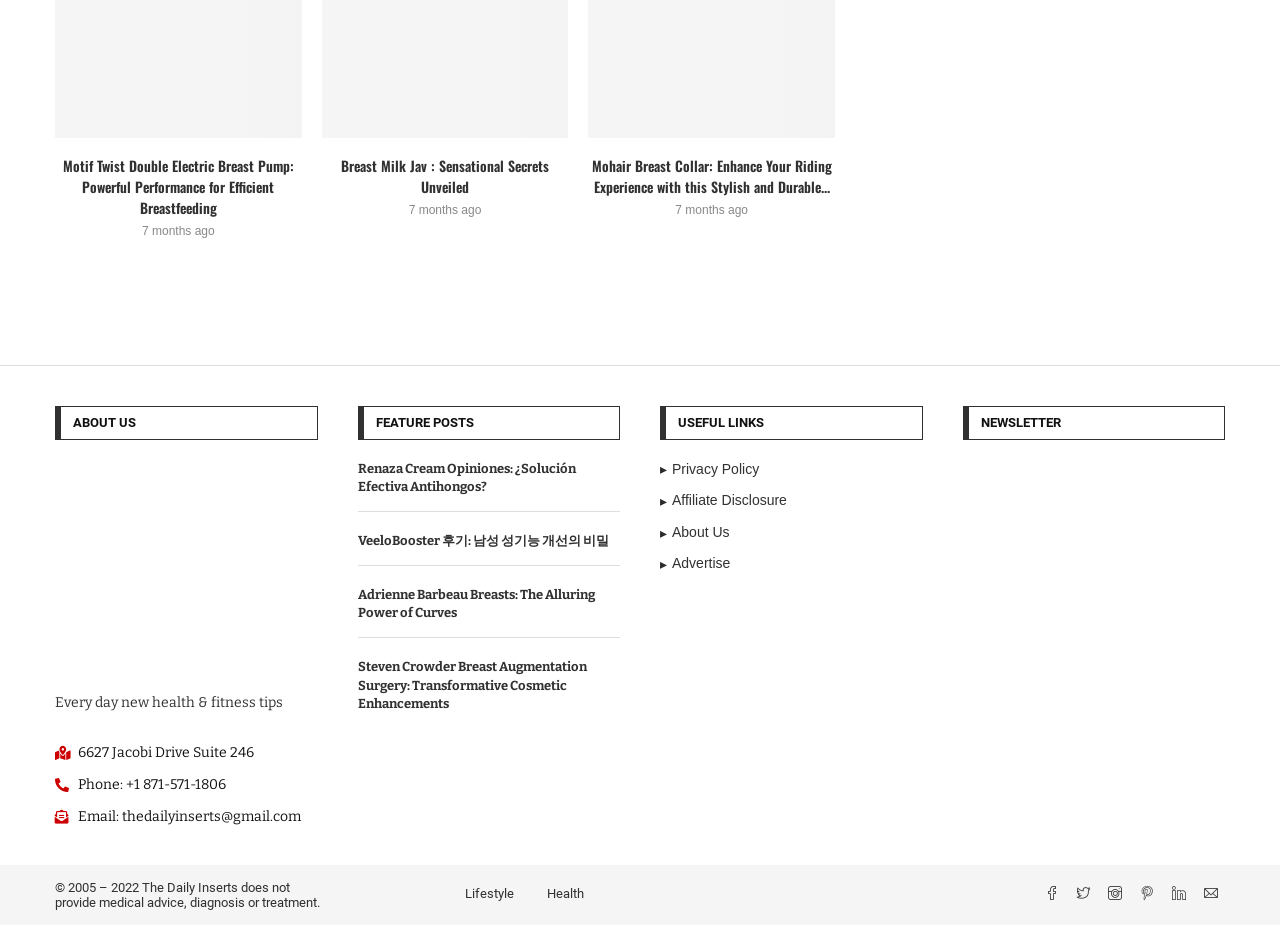What is the name of the website?
Refer to the image and answer the question using a single word or phrase.

The Daily Inserts